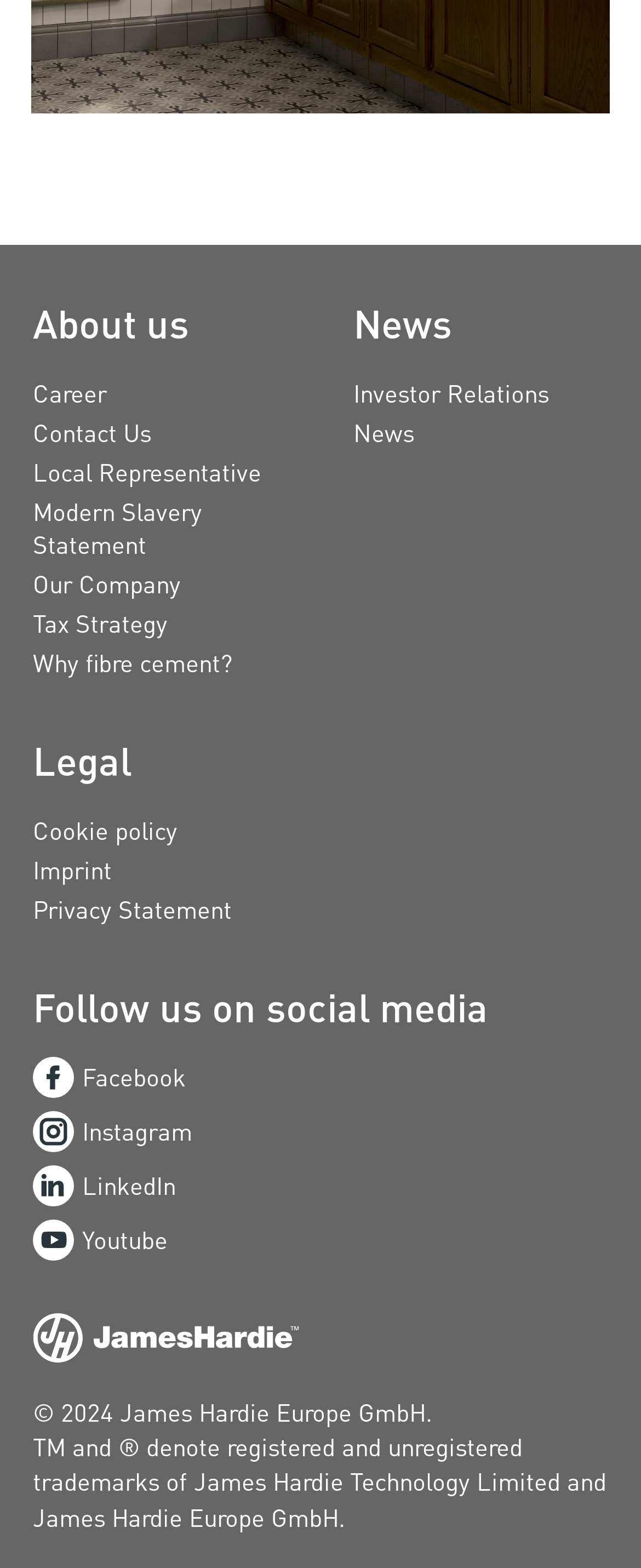Identify the bounding box coordinates of the clickable region necessary to fulfill the following instruction: "Go to Career". The bounding box coordinates should be four float numbers between 0 and 1, i.e., [left, top, right, bottom].

[0.051, 0.237, 0.449, 0.263]